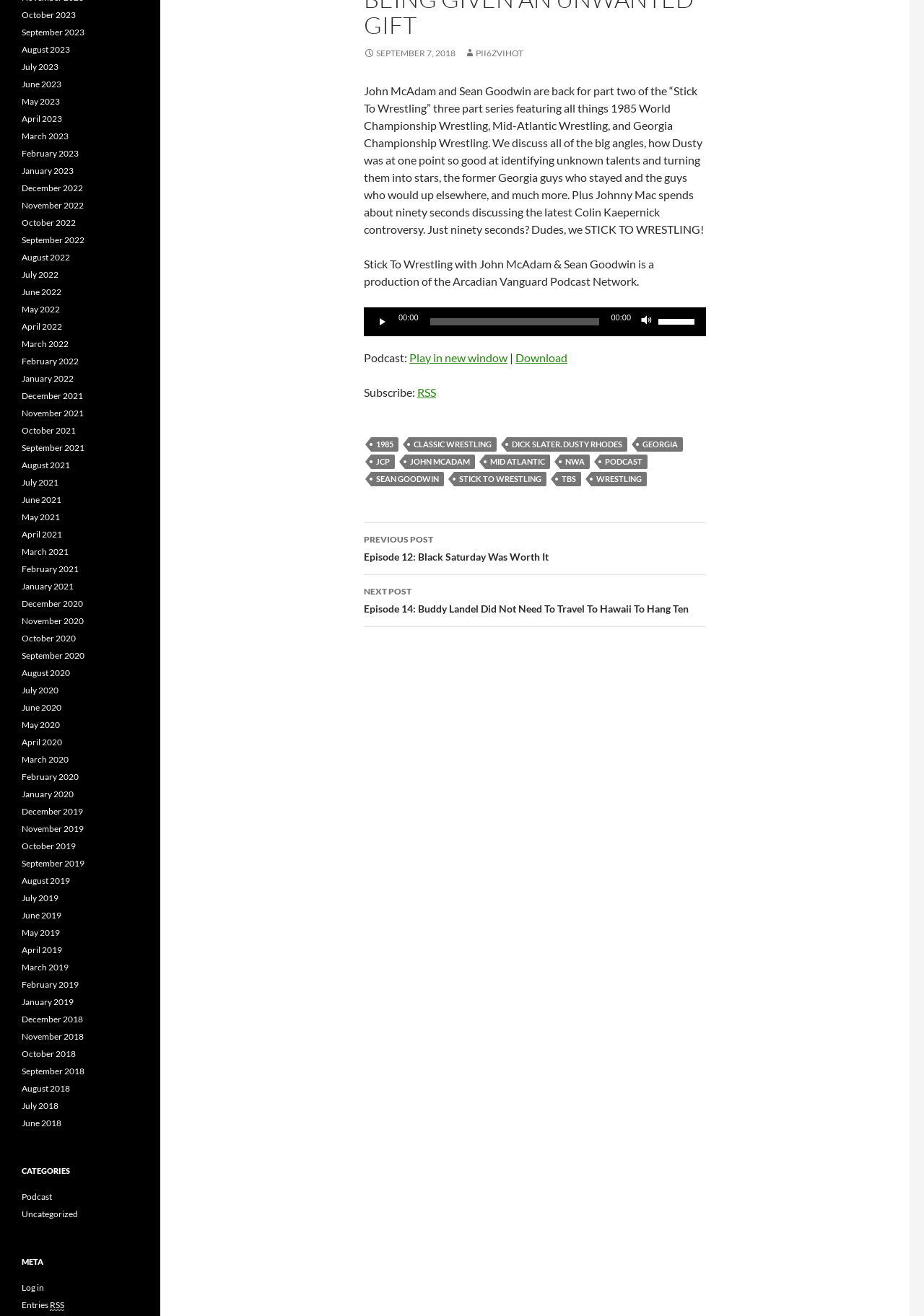What is the purpose of the 'Subscribe' section?
Please provide a comprehensive and detailed answer to the question.

The purpose of the 'Subscribe' section is to allow users to subscribe to the podcast, as indicated by the links 'RSS' and other subscription options provided in the section.